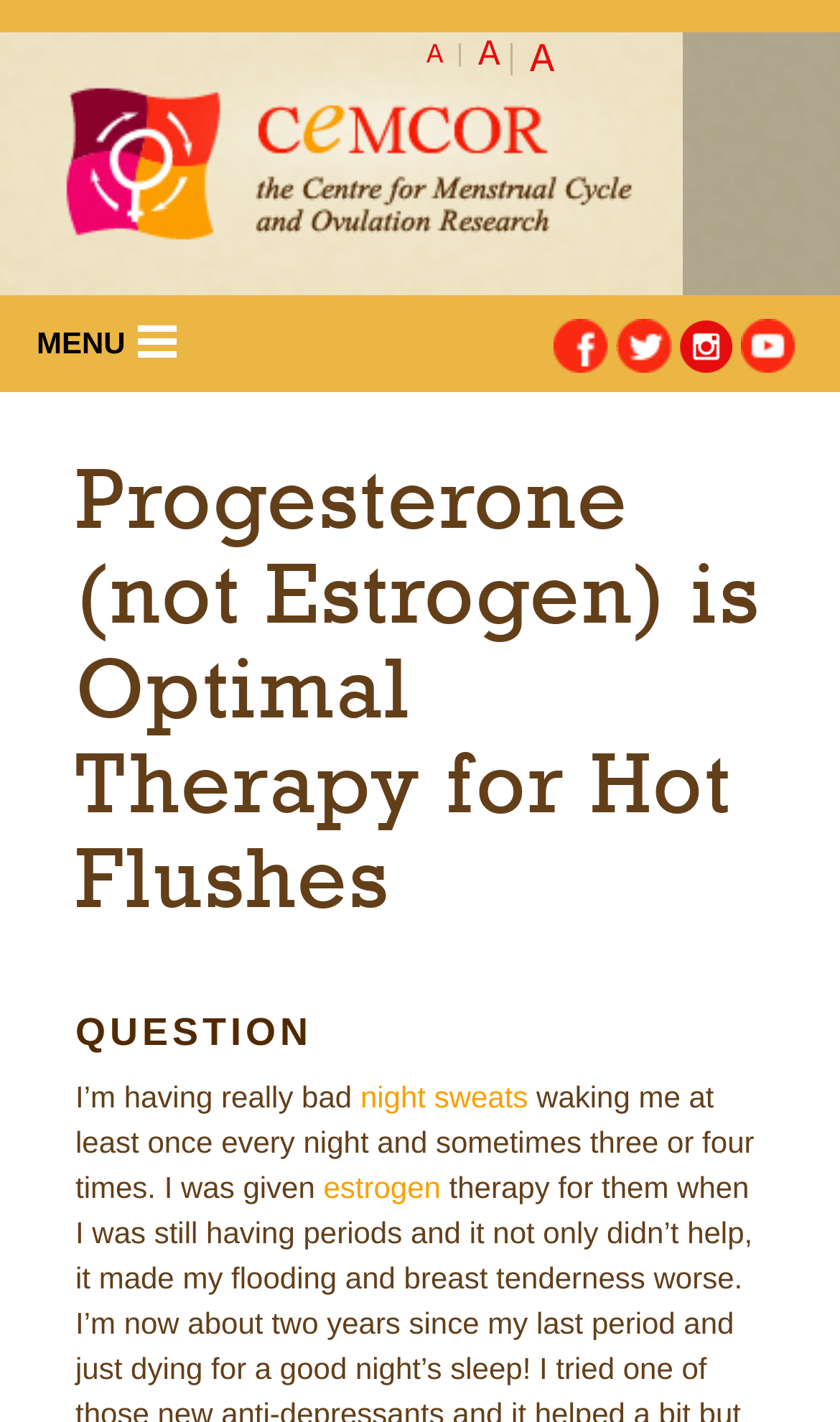Based on the image, please respond to the question with as much detail as possible:
How many times does the author wake up at night due to hot flushes?

I found the answer by reading the static text 'waking me at least once every night and sometimes three or four times' which is located in the middle of the webpage.